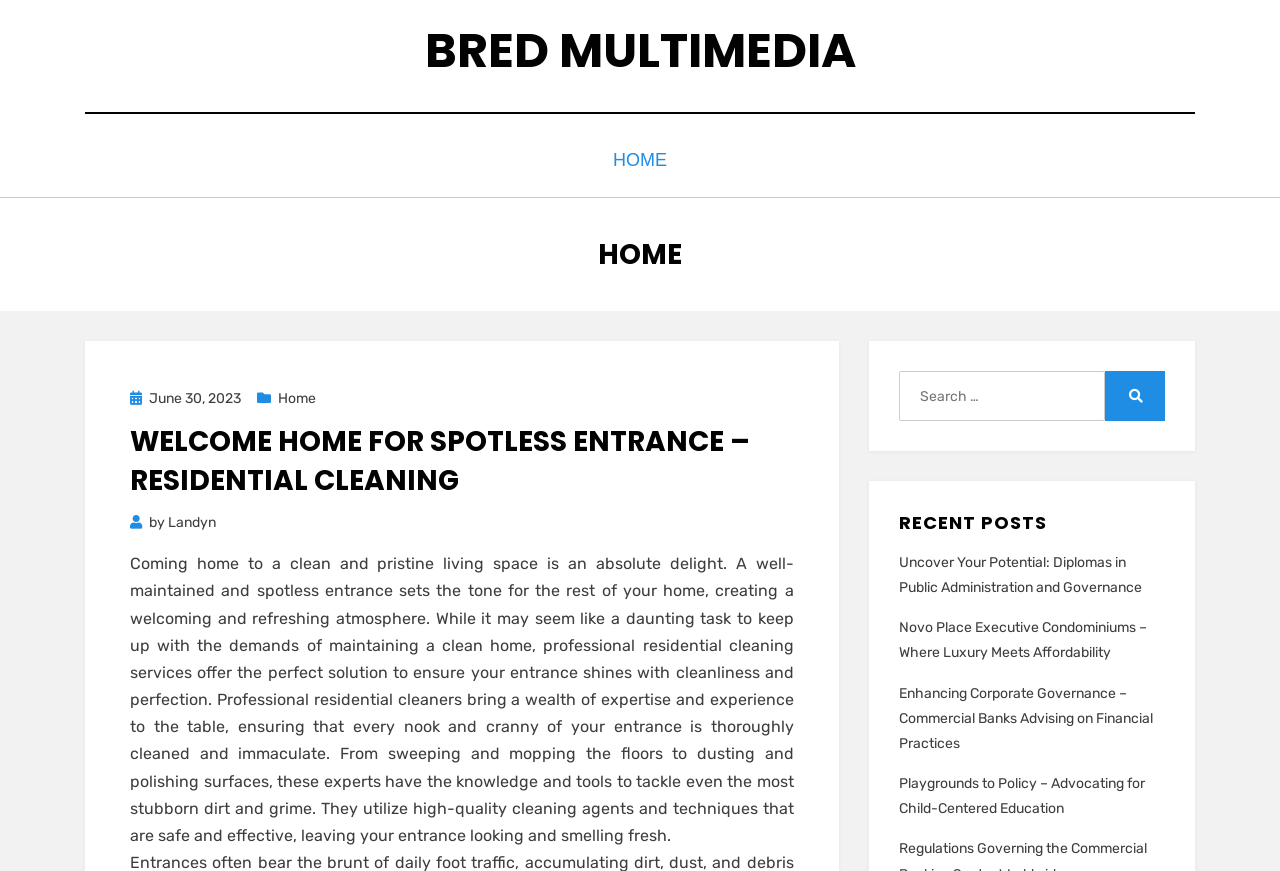What is the category of the current post?
Using the image as a reference, deliver a detailed and thorough answer to the question.

I determined the answer by looking at the heading 'CATEGORY : HOME' which is a child element of the root element 'Home – Bred Multimedia'.